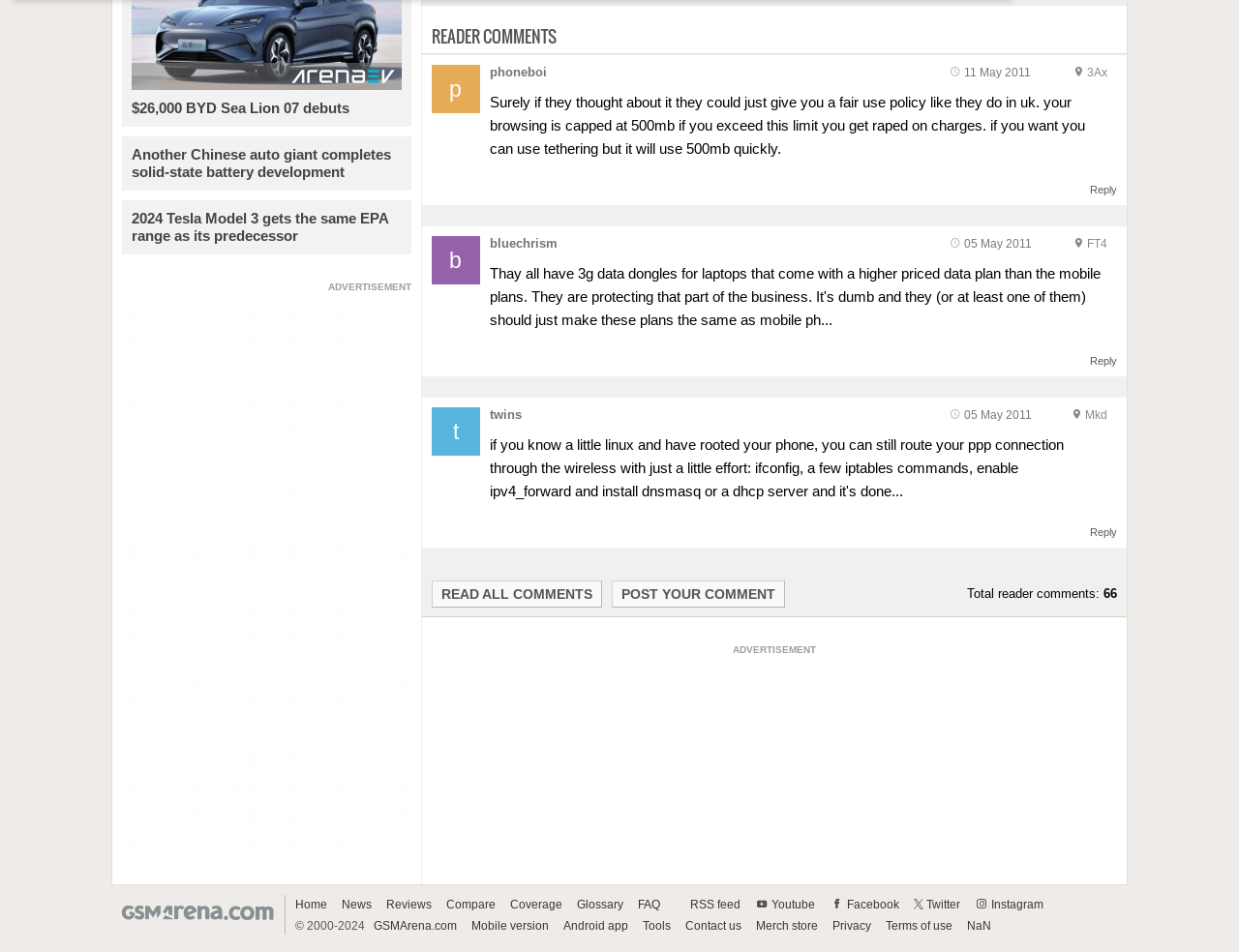Please determine the bounding box coordinates for the UI element described here. Use the format (top-left x, top-left y, bottom-right x, bottom-right y) with values bounded between 0 and 1: Two Tone White Quartz Kitchen

None